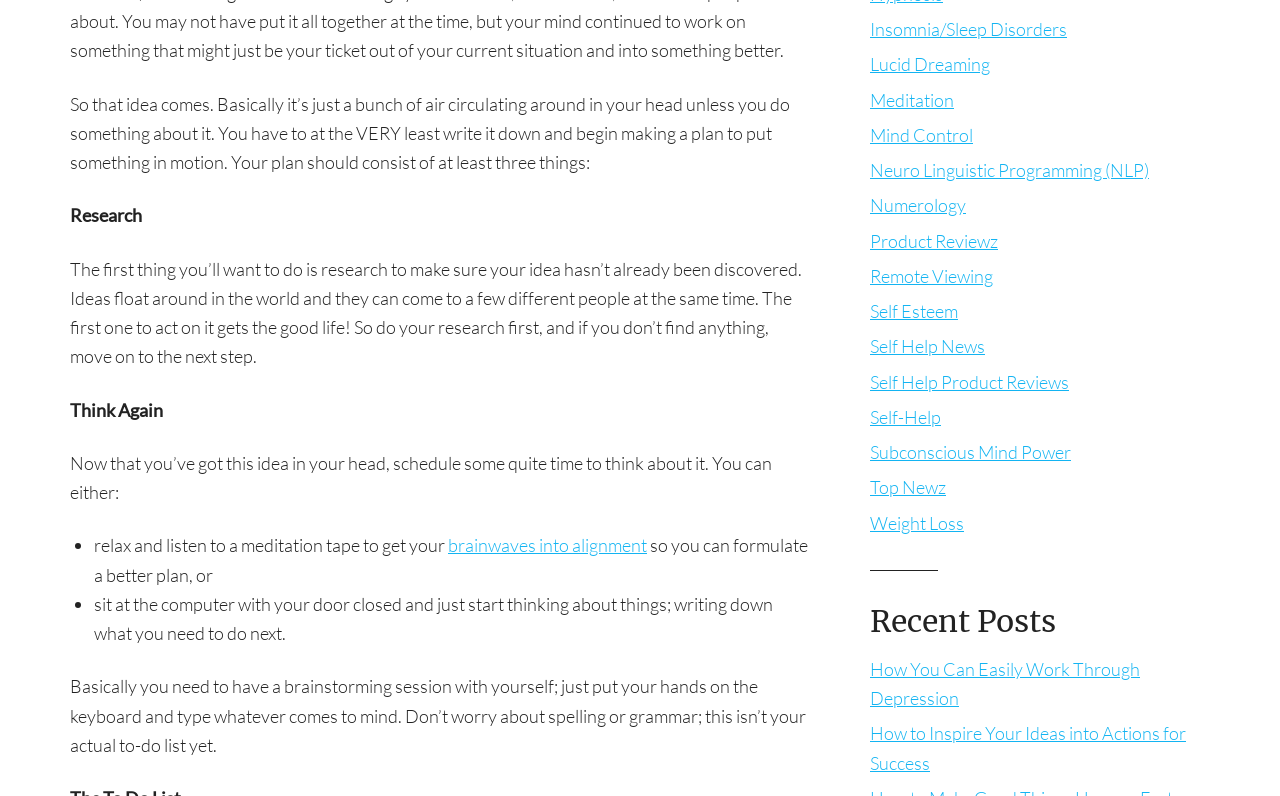Using the provided element description: "Reply", determine the bounding box coordinates of the corresponding UI element in the screenshot.

None